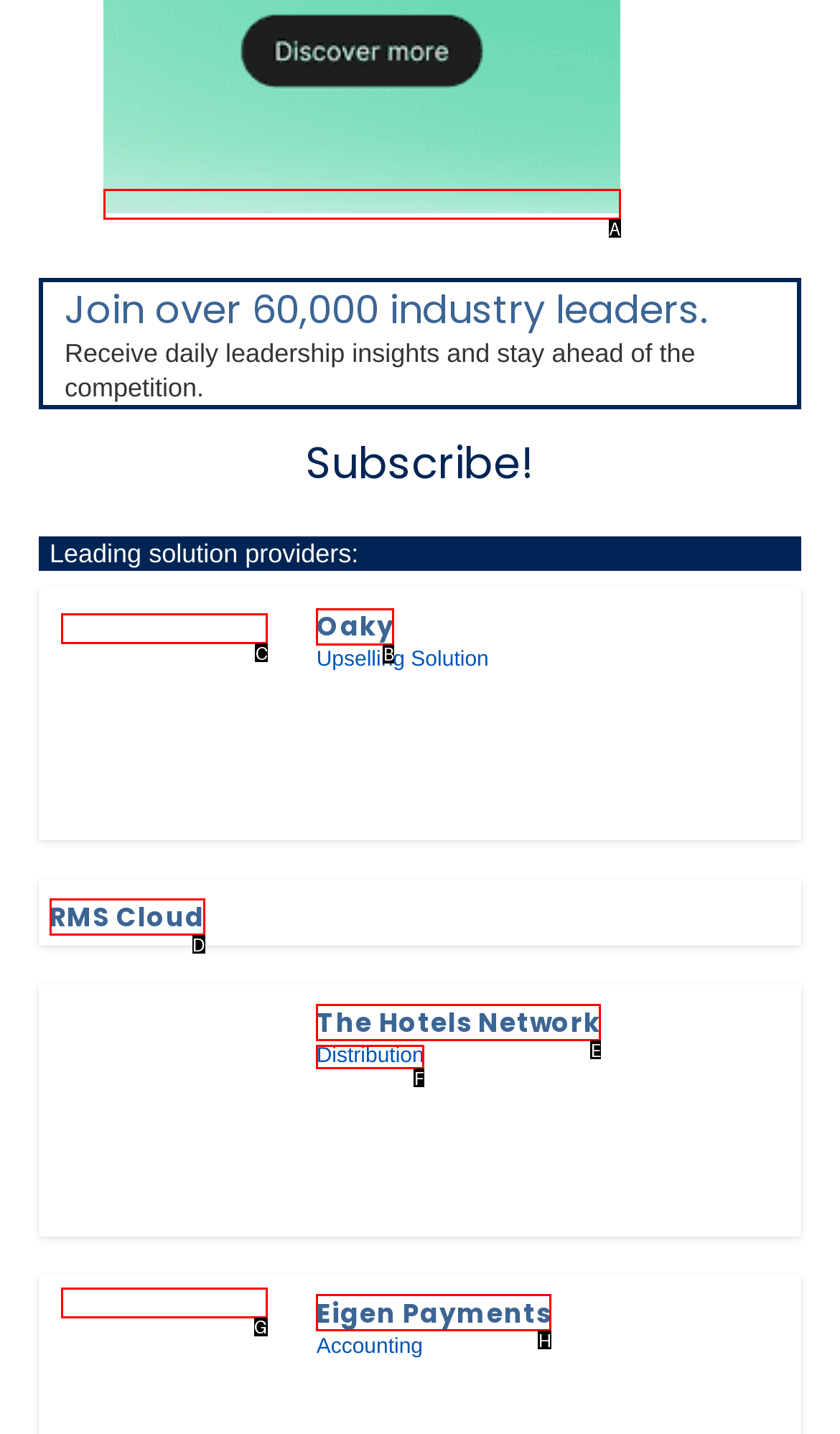Determine which option you need to click to execute the following task: Check out Eigen Payments. Provide your answer as a single letter.

G